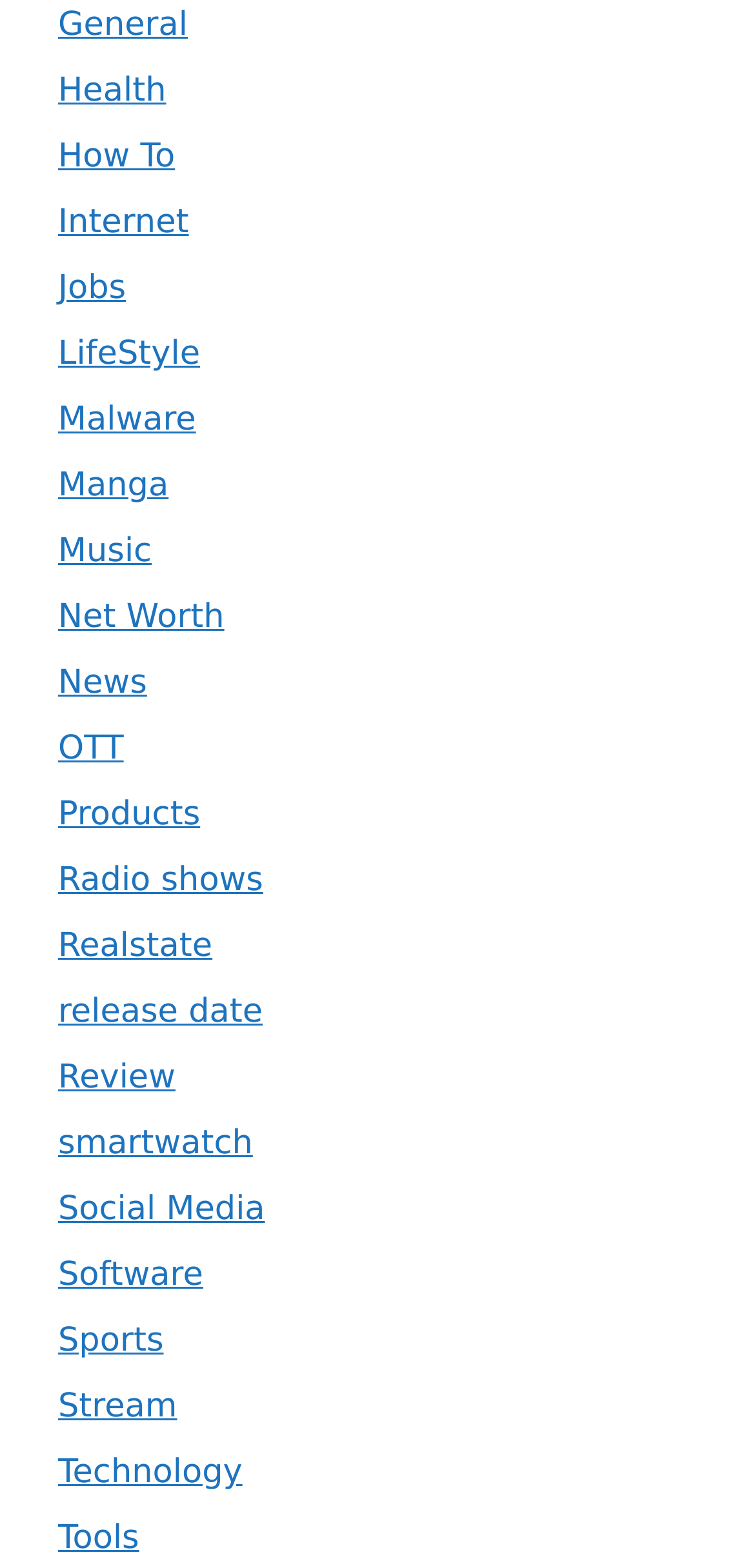How many categories are available on this webpage?
Provide a comprehensive and detailed answer to the question.

I counted the number of link elements under the root element, and there are 19 categories available on this webpage, including General, Health, How To, Internet, and so on.